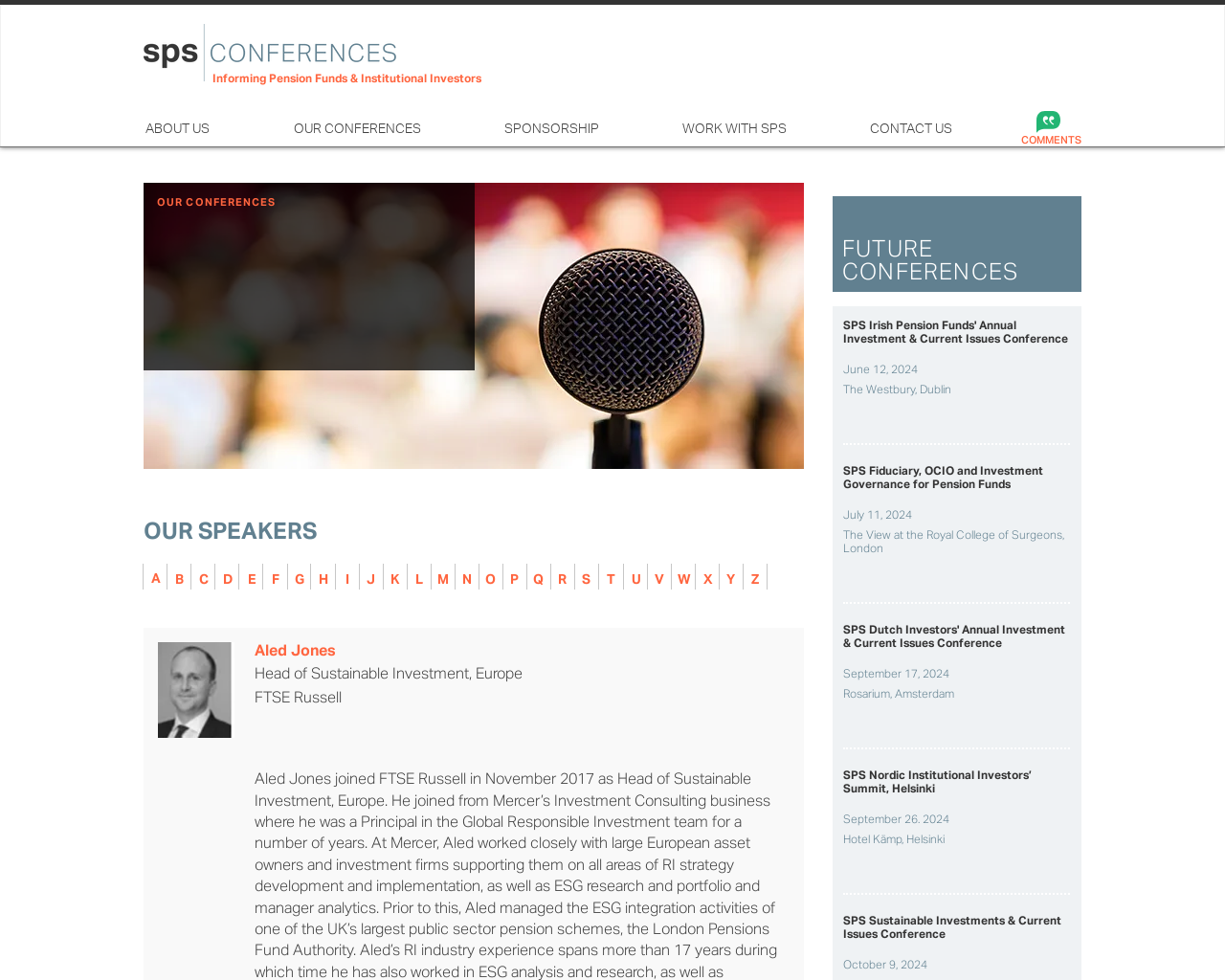Identify the bounding box coordinates for the UI element described as follows: I. Use the format (top-left x, top-left y, bottom-right x, bottom-right y) and ensure all values are floating point numbers between 0 and 1.

[0.273, 0.578, 0.293, 0.604]